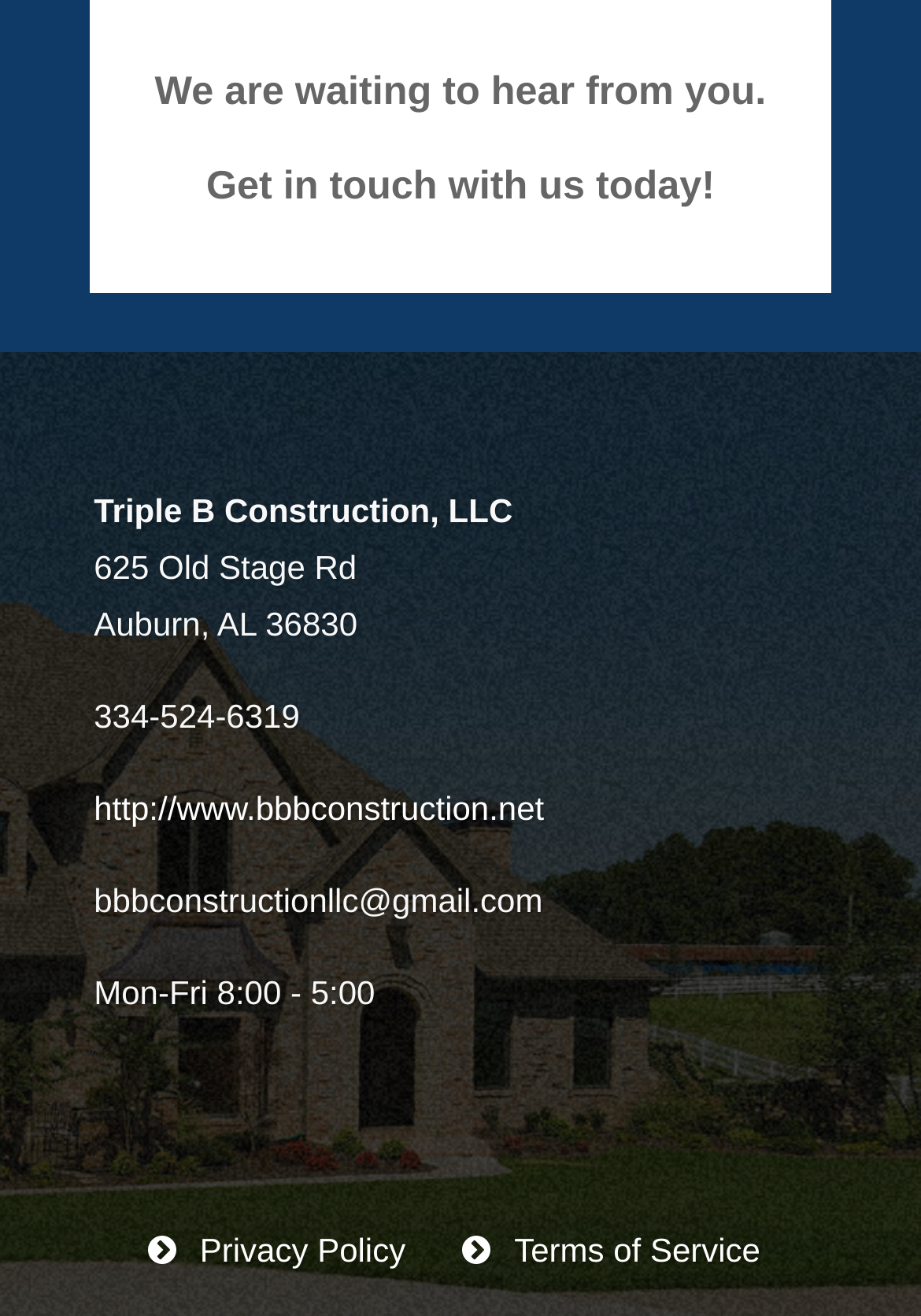Reply to the question below using a single word or brief phrase:
What is the email address?

bbbconstructionllc@gmail.com